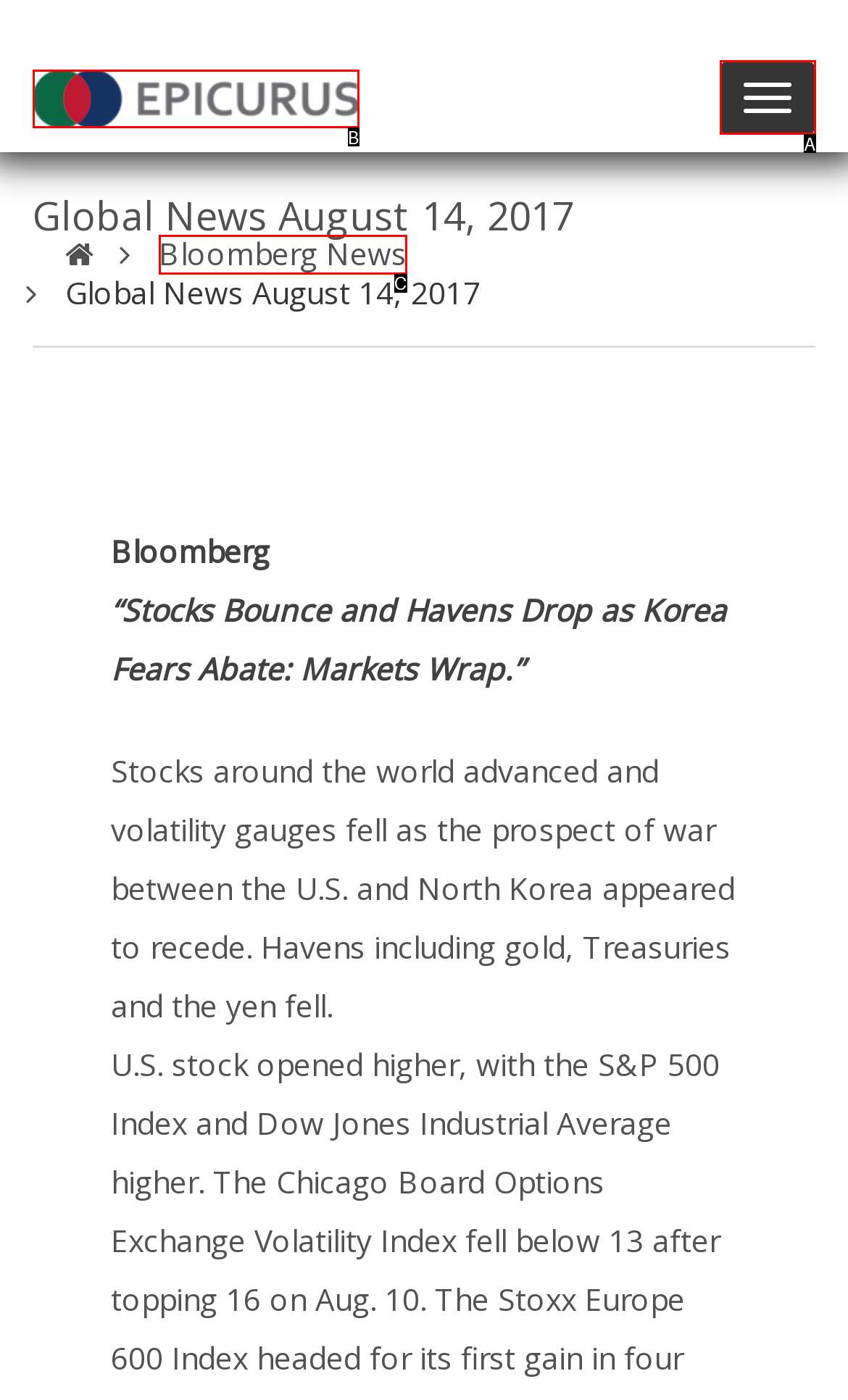Based on the description buy explainer video, identify the most suitable HTML element from the options. Provide your answer as the corresponding letter.

None